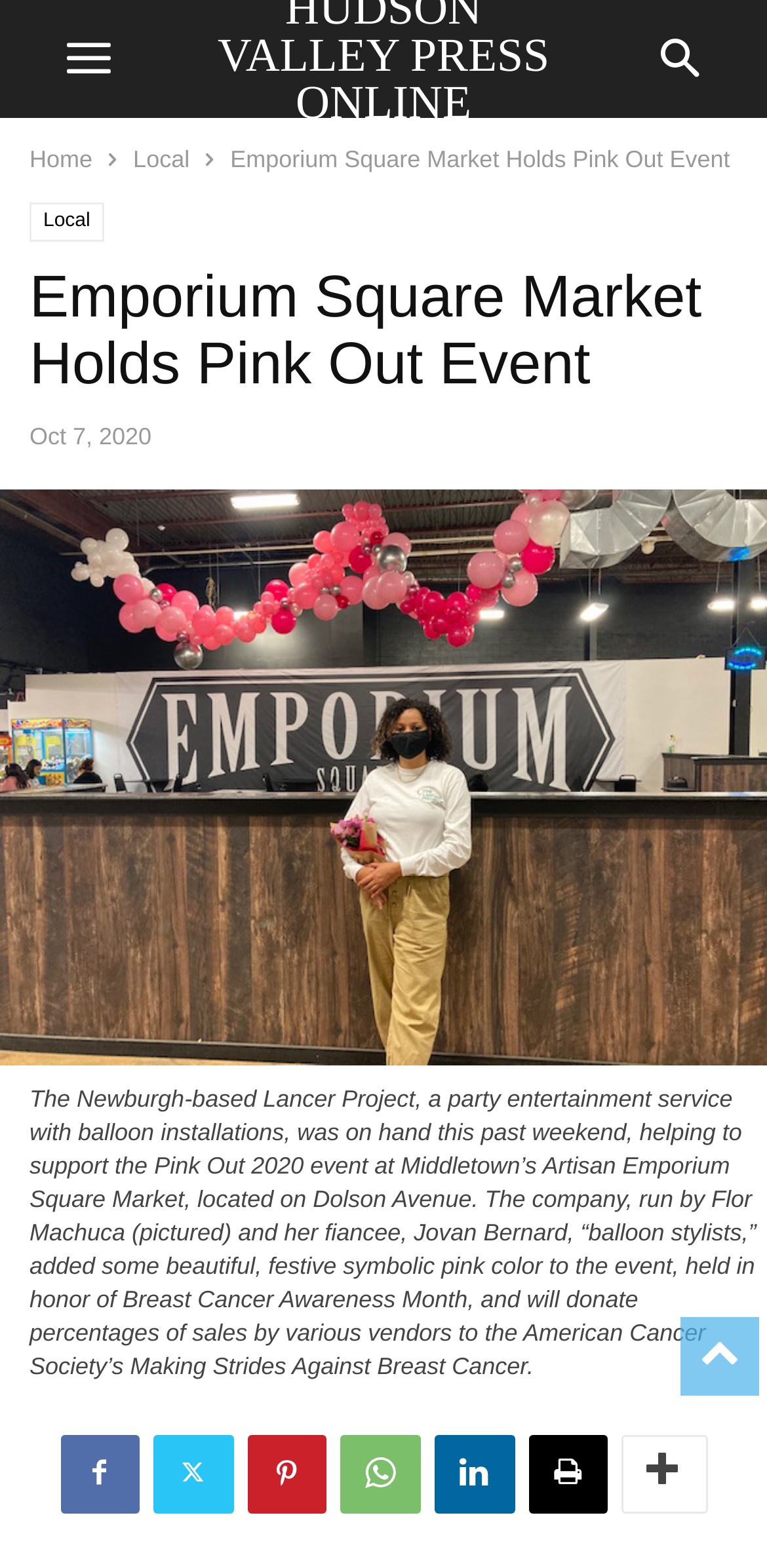Where is the Artisan Emporium Square Market located?
Please provide a detailed and thorough answer to the question.

I inferred this answer by reading the text in the figure element, which mentions that the Artisan Emporium Square Market is located on Dolson Avenue.